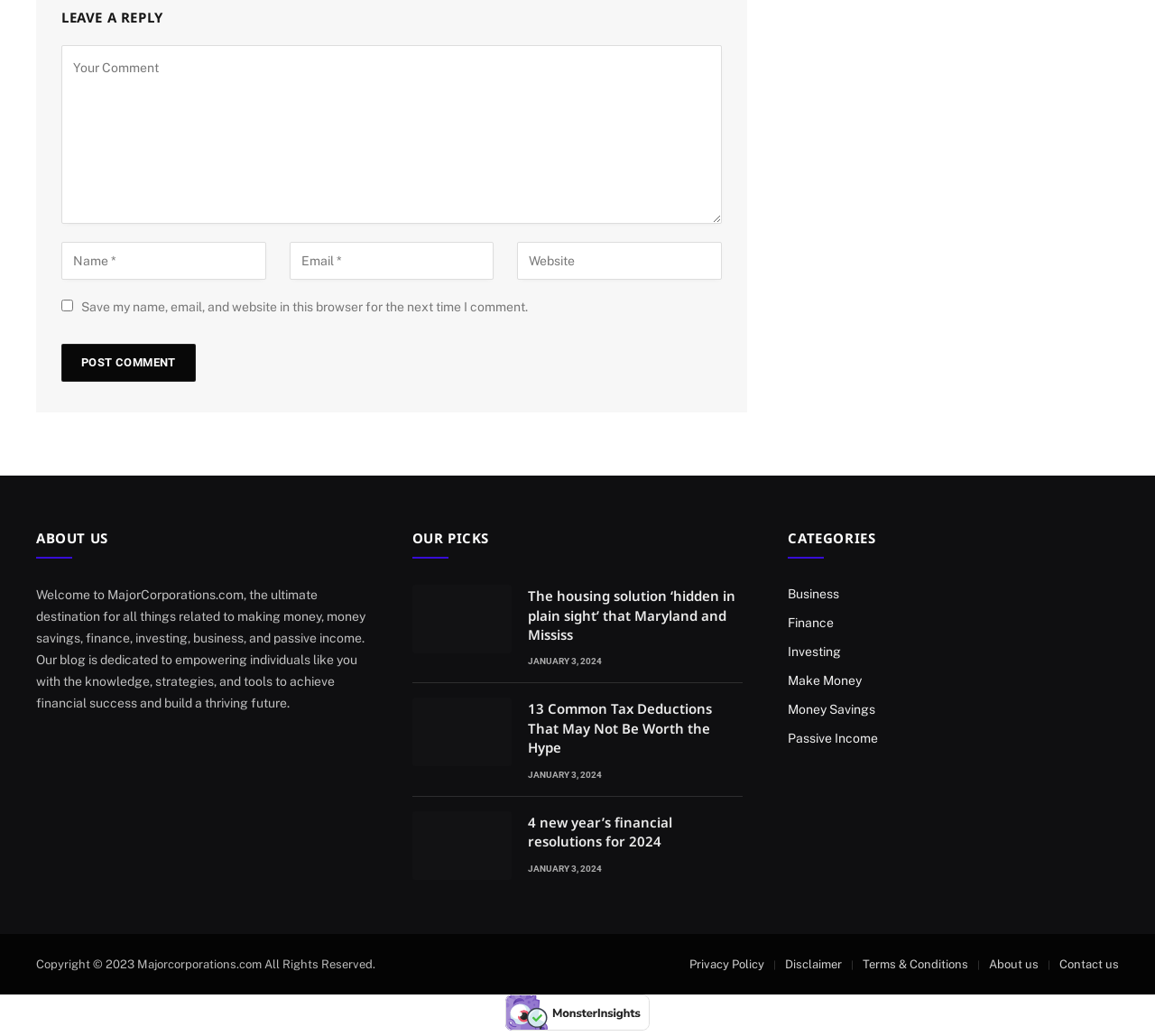Identify the bounding box for the UI element described as: "Investing". The coordinates should be four float numbers between 0 and 1, i.e., [left, top, right, bottom].

[0.682, 0.62, 0.728, 0.639]